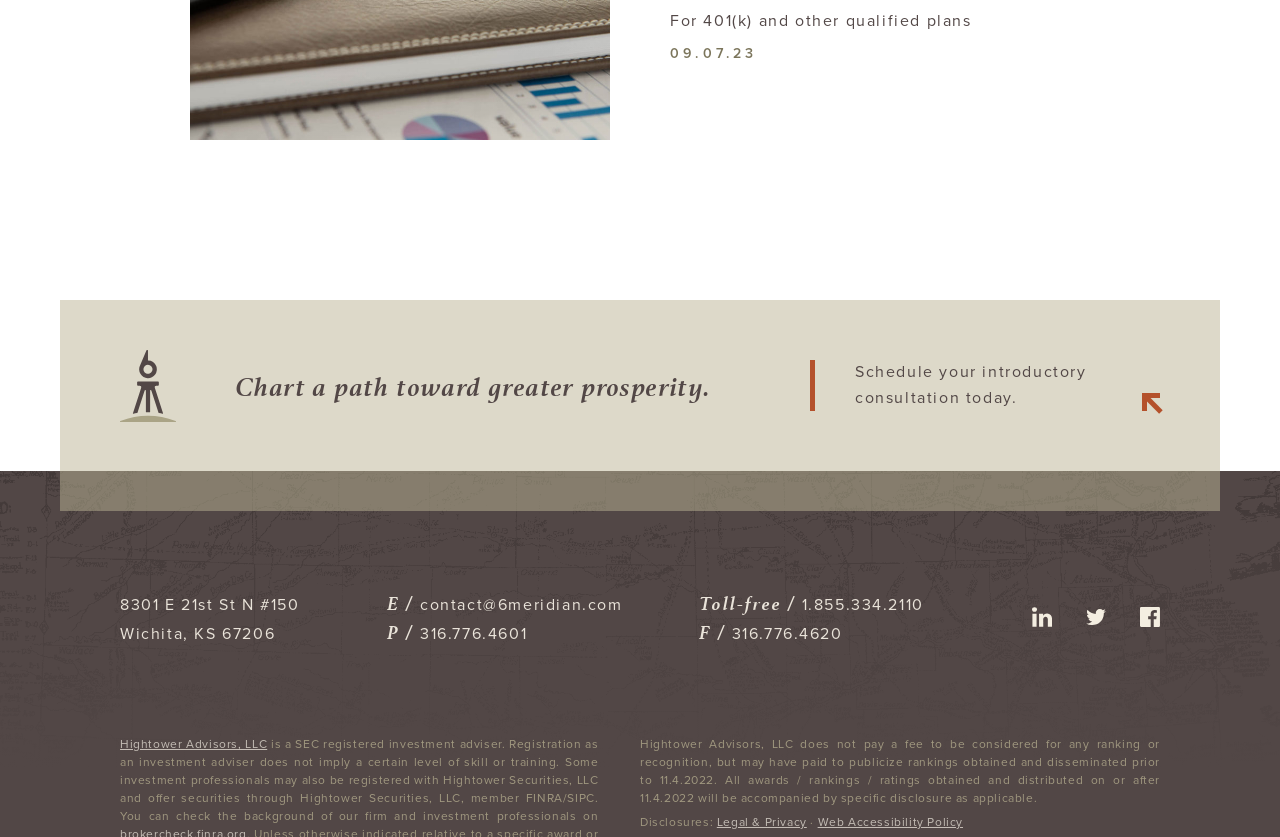Please locate the clickable area by providing the bounding box coordinates to follow this instruction: "Check the background of the firm".

[0.094, 0.881, 0.467, 0.983]